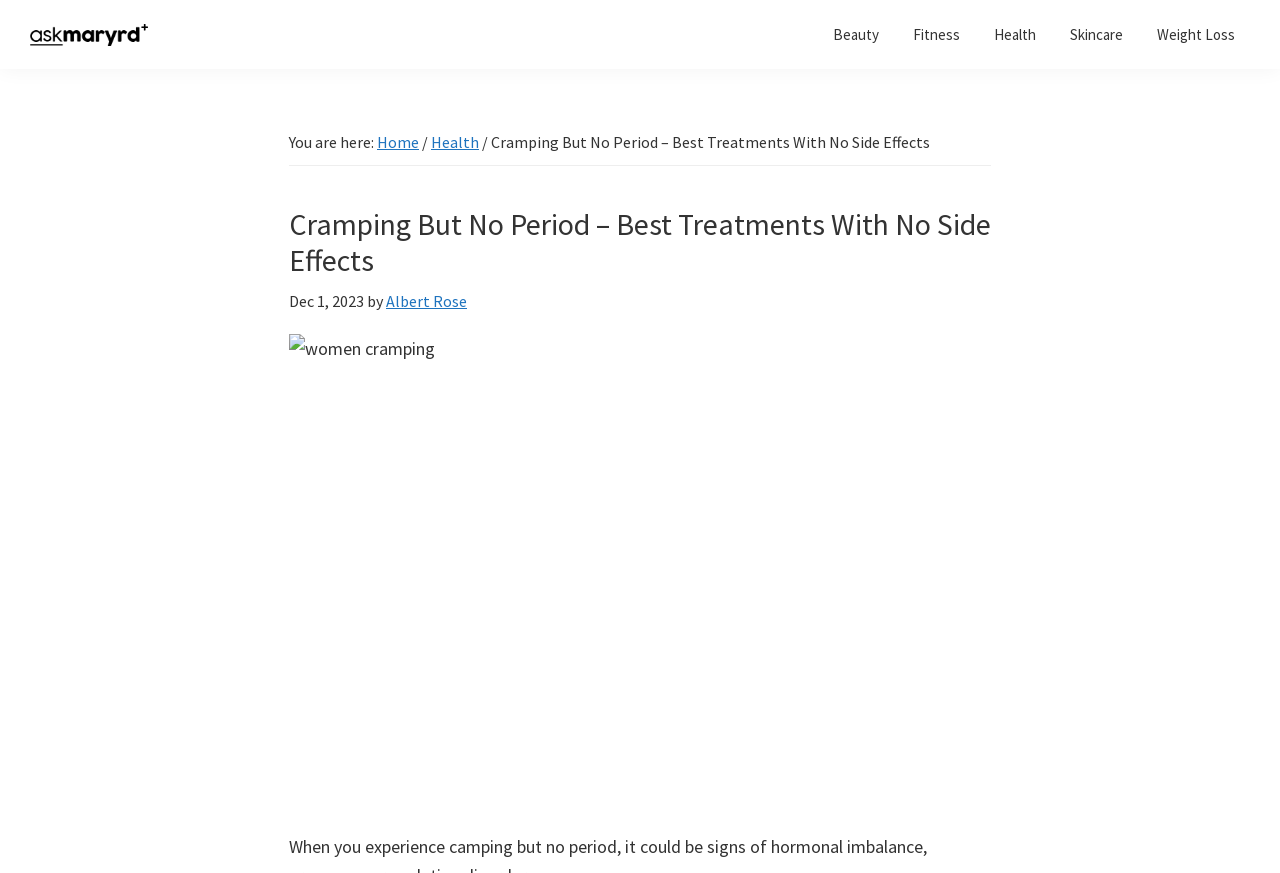Please determine the bounding box coordinates for the UI element described here. Use the format (top-left x, top-left y, bottom-right x, bottom-right y) with values bounded between 0 and 1: parent_node: AskMaryRD

[0.023, 0.027, 0.116, 0.061]